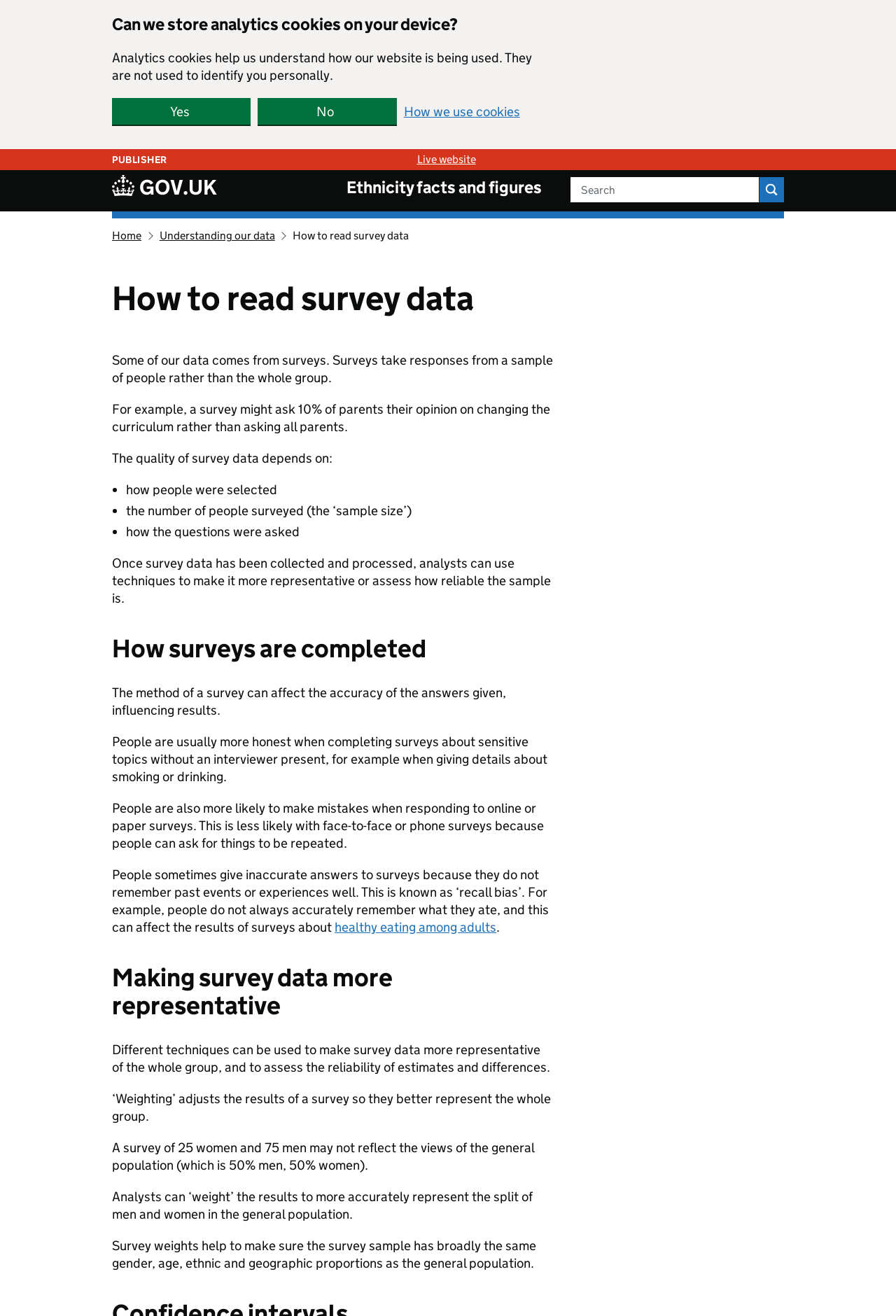Illustrate the webpage's structure and main components comprehensively.

This webpage is about "How to read survey data on Ethnicity facts and figures" on the GOV.UK website. At the top, there is a "Skip to main content" link, followed by a cookie banner that takes up the full width of the page. The cookie banner contains a heading, some text, two buttons ("Yes" and "No"), and a link to "How we use cookies".

Below the cookie banner, there is a layout table with a "PUBLISHER" label, a "Live website" link, and a "GOV.UK" link. Next to these elements, there is a search bar with a "Search" label and a search button.

The main content of the page is divided into sections, each with a heading. The first section is "How to read survey data", which explains that some data comes from surveys that take responses from a sample of people rather than the whole group. This section also lists the factors that affect the quality of survey data, including how people were selected, the sample size, and how the questions were asked.

The next section is "How surveys are completed", which discusses how the method of a survey can affect the accuracy of the answers given. This section also explains that people are more likely to make mistakes when responding to online or paper surveys, and that they sometimes give inaccurate answers due to "recall bias".

The final section is "Making survey data more representative", which explains that different techniques can be used to make survey data more representative of the whole group, and to assess the reliability of estimates and differences. This section also discusses "weighting", which adjusts the results of a survey to better represent the whole group.

Throughout the page, there are several links to related topics, including "Ethnicity facts and figures homepage", "Understanding our data", and "healthy eating among adults".